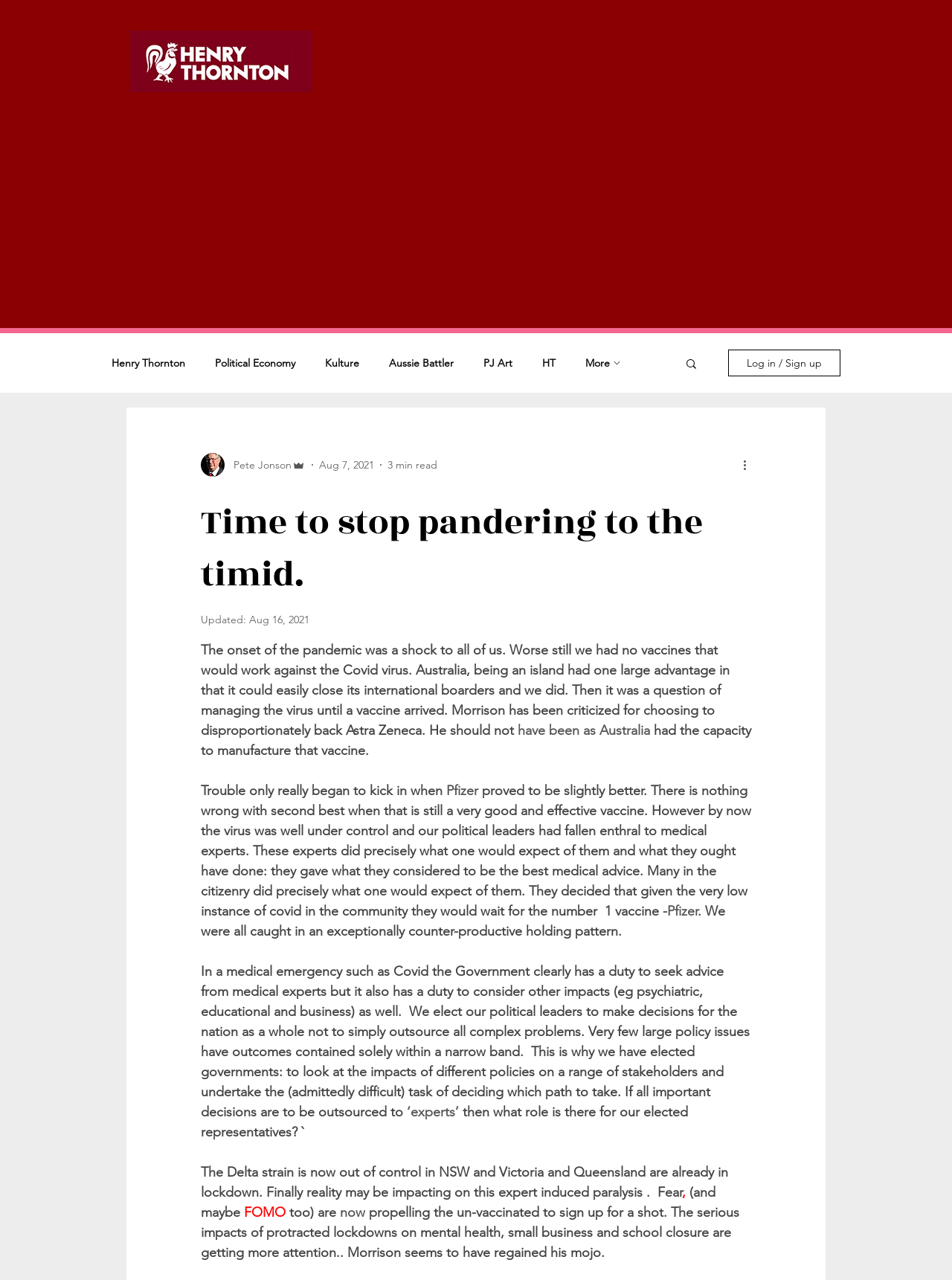Please give a succinct answer to the question in one word or phrase:
What is the purpose of the 'Search' button?

To search the website